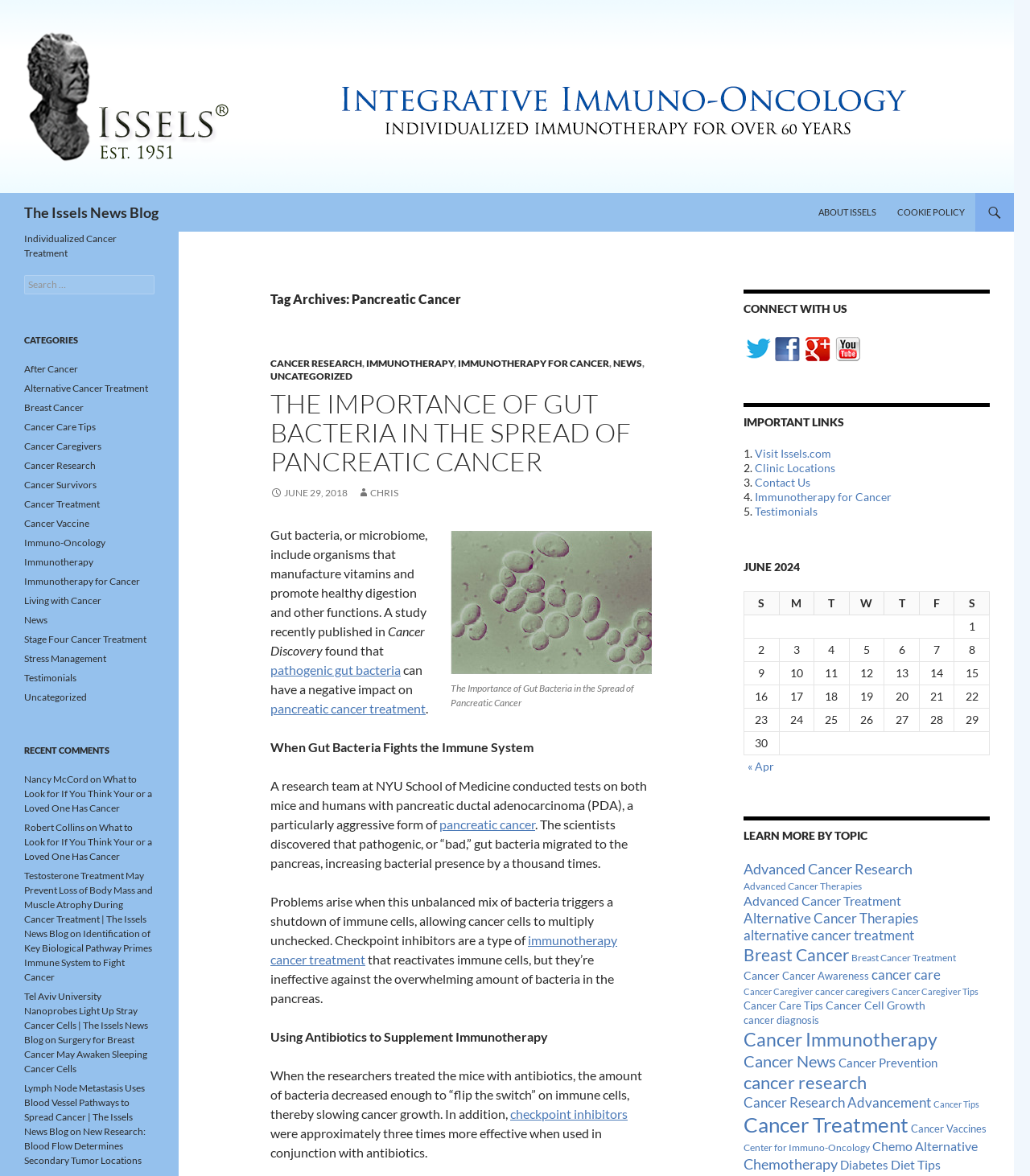Identify the bounding box coordinates for the region of the element that should be clicked to carry out the instruction: "read the article about pancreatic cancer". The bounding box coordinates should be four float numbers between 0 and 1, i.e., [left, top, right, bottom].

[0.262, 0.331, 0.633, 0.405]